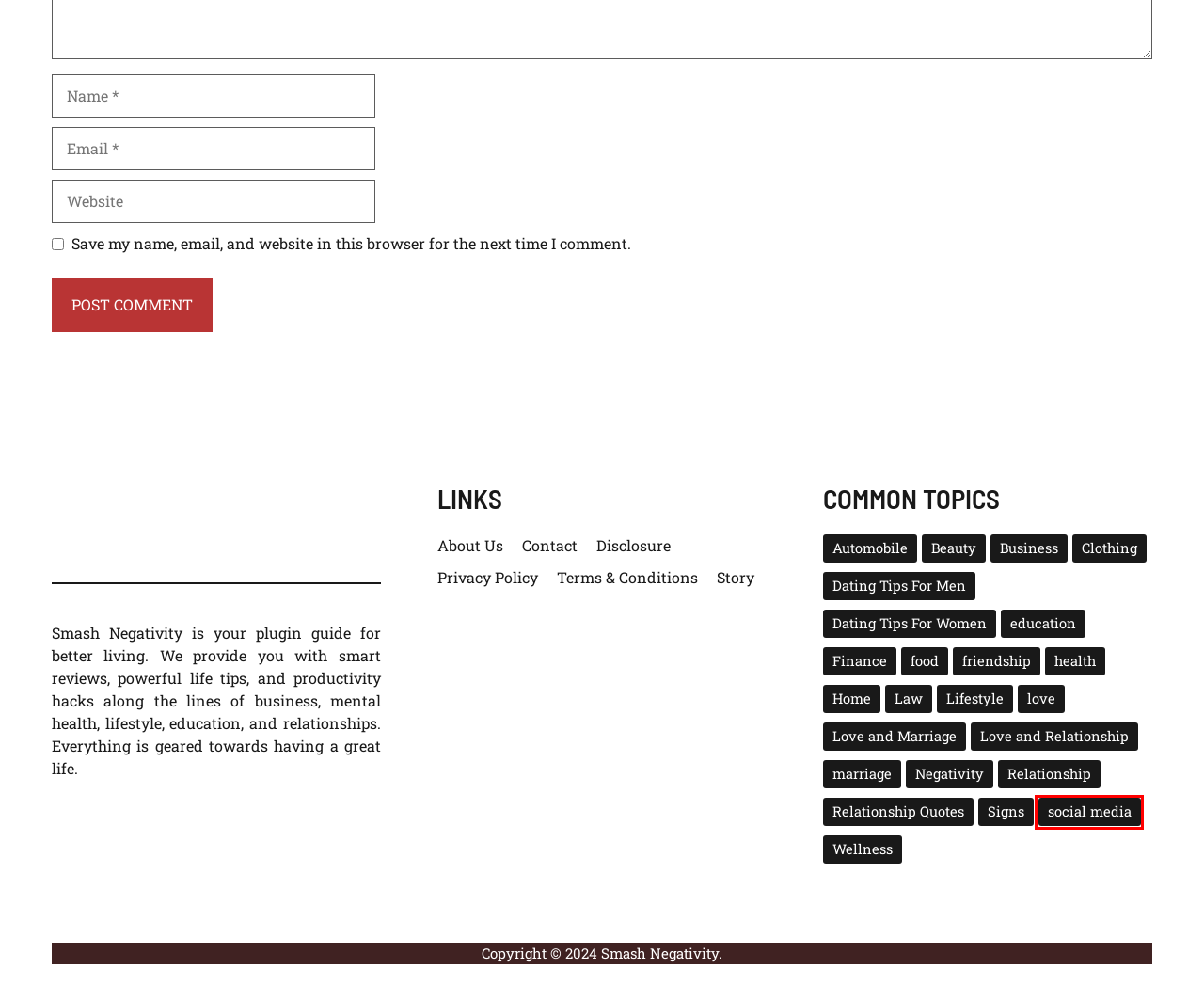You are given a screenshot of a webpage with a red rectangle bounding box around a UI element. Select the webpage description that best matches the new webpage after clicking the element in the bounding box. Here are the candidates:
A. Relationship | Smash Negativity
B. Education | Smash Negativity
C. Social Media | Smash Negativity
D. Business | Smash Negativity
E. Law | Smash Negativity
F. Home | Smash Negativity
G. Signs | Smash Negativity
H. Automobile | Smash Negativity

C